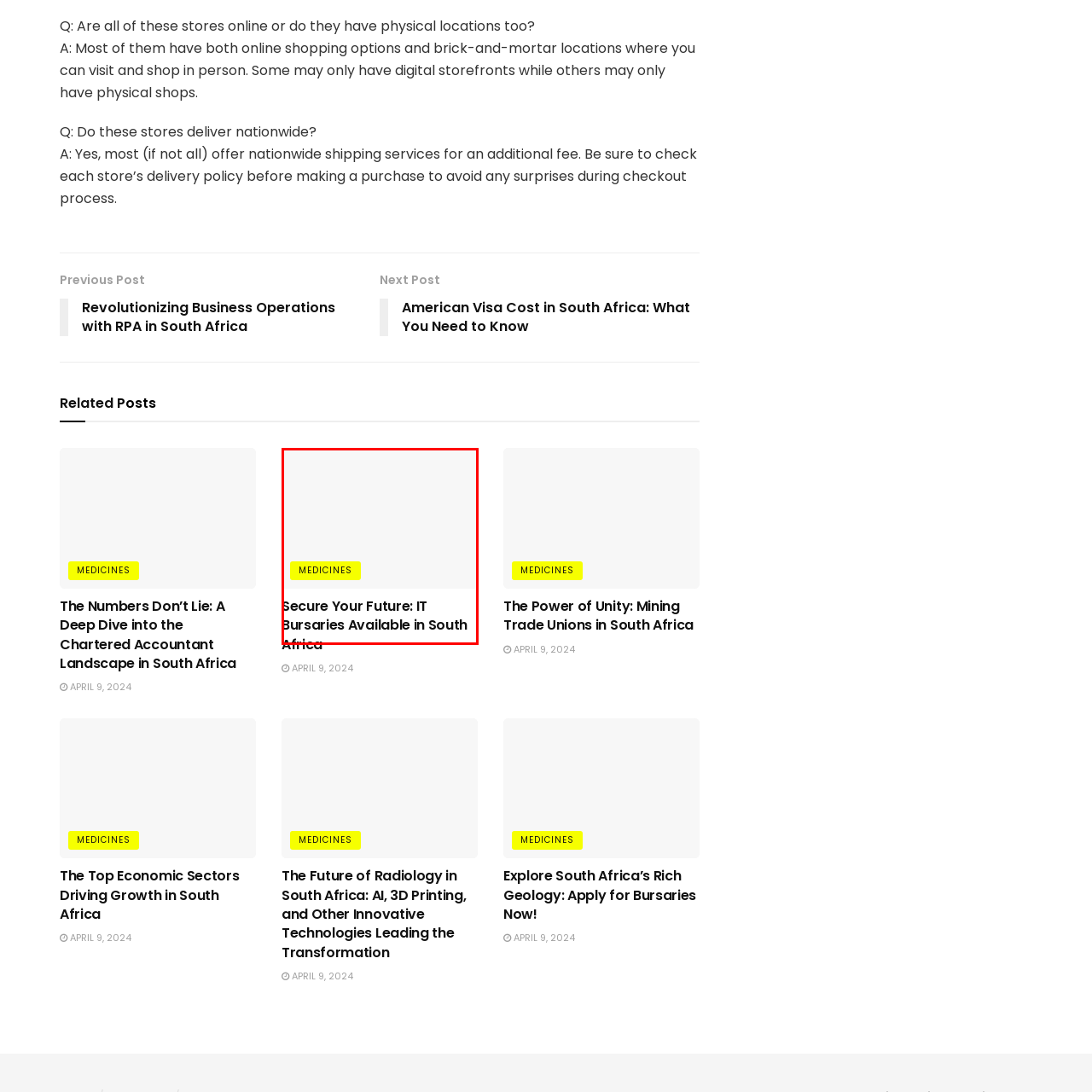Describe in detail the visual content enclosed by the red bounding box.

The image showcases a prominent article titled "Secure Your Future: IT Bursaries Available in South Africa." This article focuses on opportunities for students looking to further their education in Information Technology through available bursaries in South Africa. Below the title, a bright yellow button labeled "MEDICINES" draws attention, possibly indicating related links or categories within the site. This visual serves to highlight vital educational resources aimed at enhancing career prospects in the tech industry, emphasizing the importance of financial support for aspiring IT professionals.